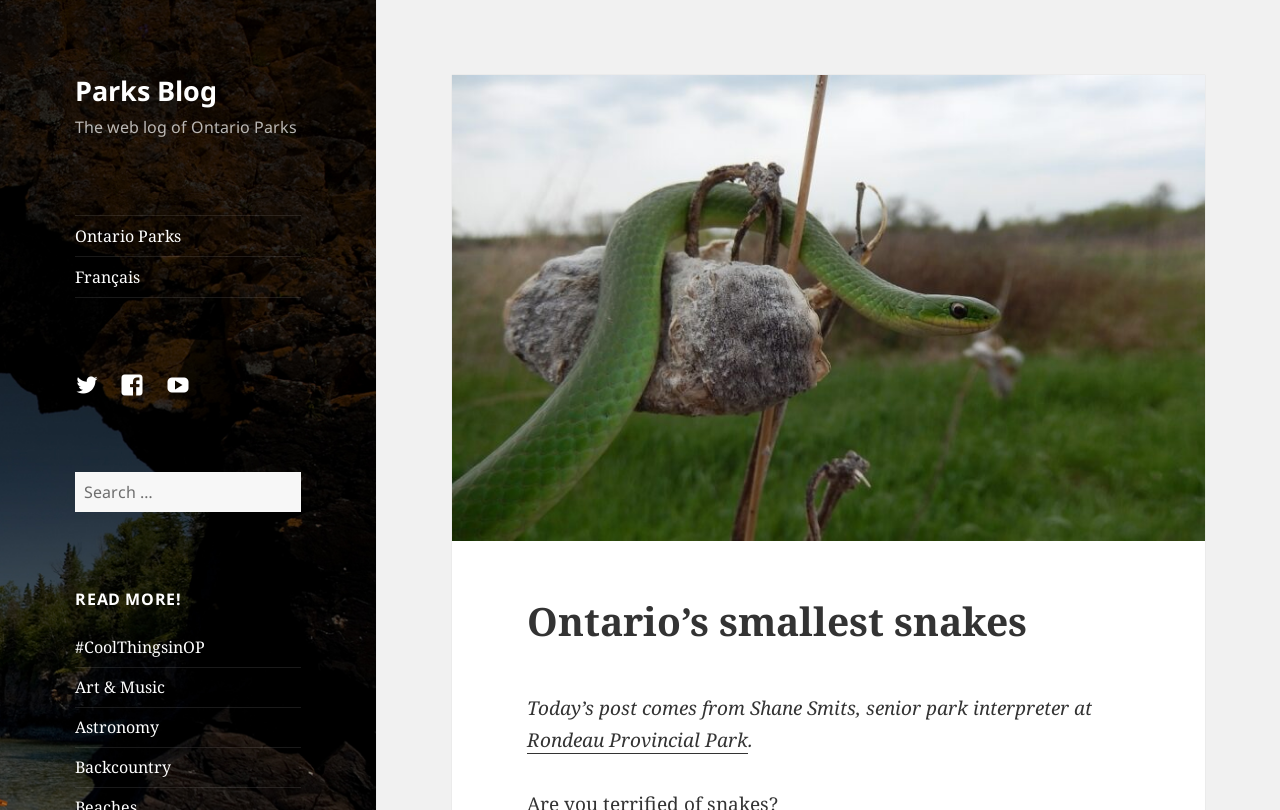Find the bounding box coordinates of the element to click in order to complete this instruction: "Follow on Twitter". The bounding box coordinates must be four float numbers between 0 and 1, denoted as [left, top, right, bottom].

[0.059, 0.46, 0.096, 0.52]